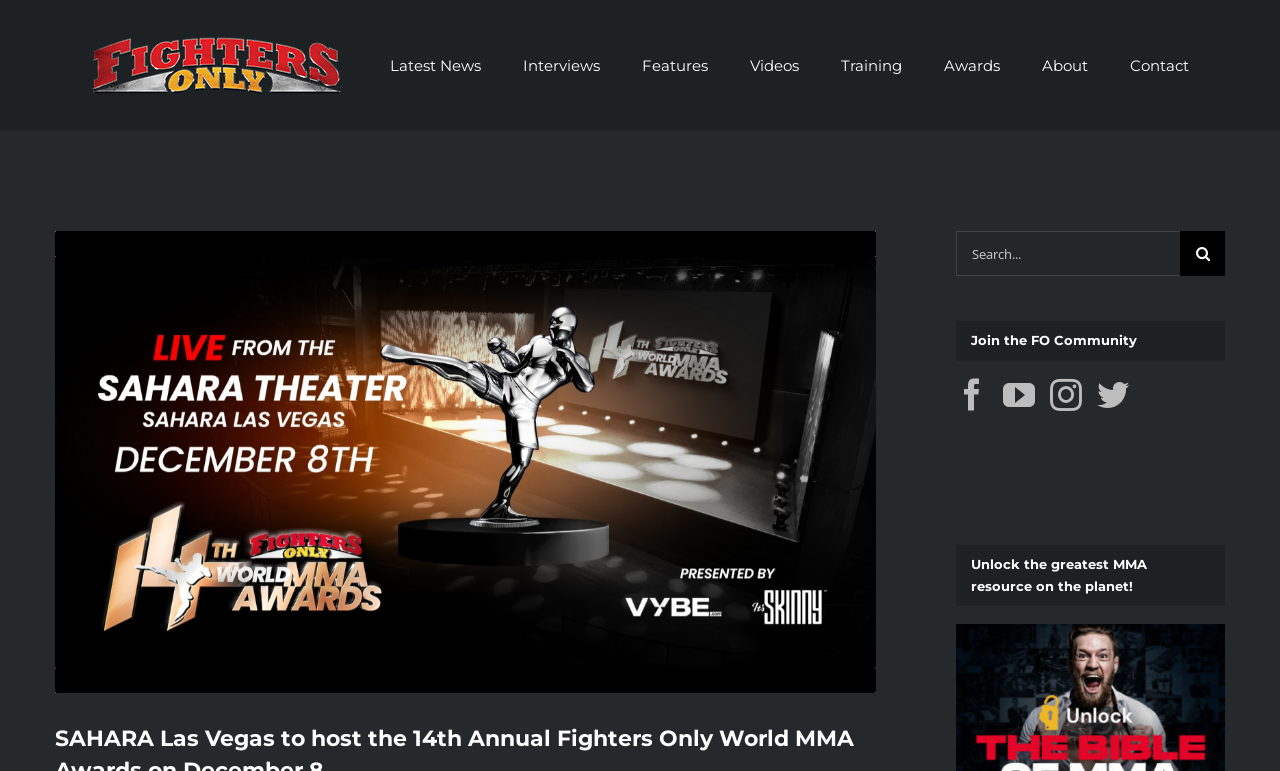Identify the bounding box coordinates of the section that should be clicked to achieve the task described: "Click on Fighters Only Logo".

[0.071, 0.04, 0.266, 0.121]